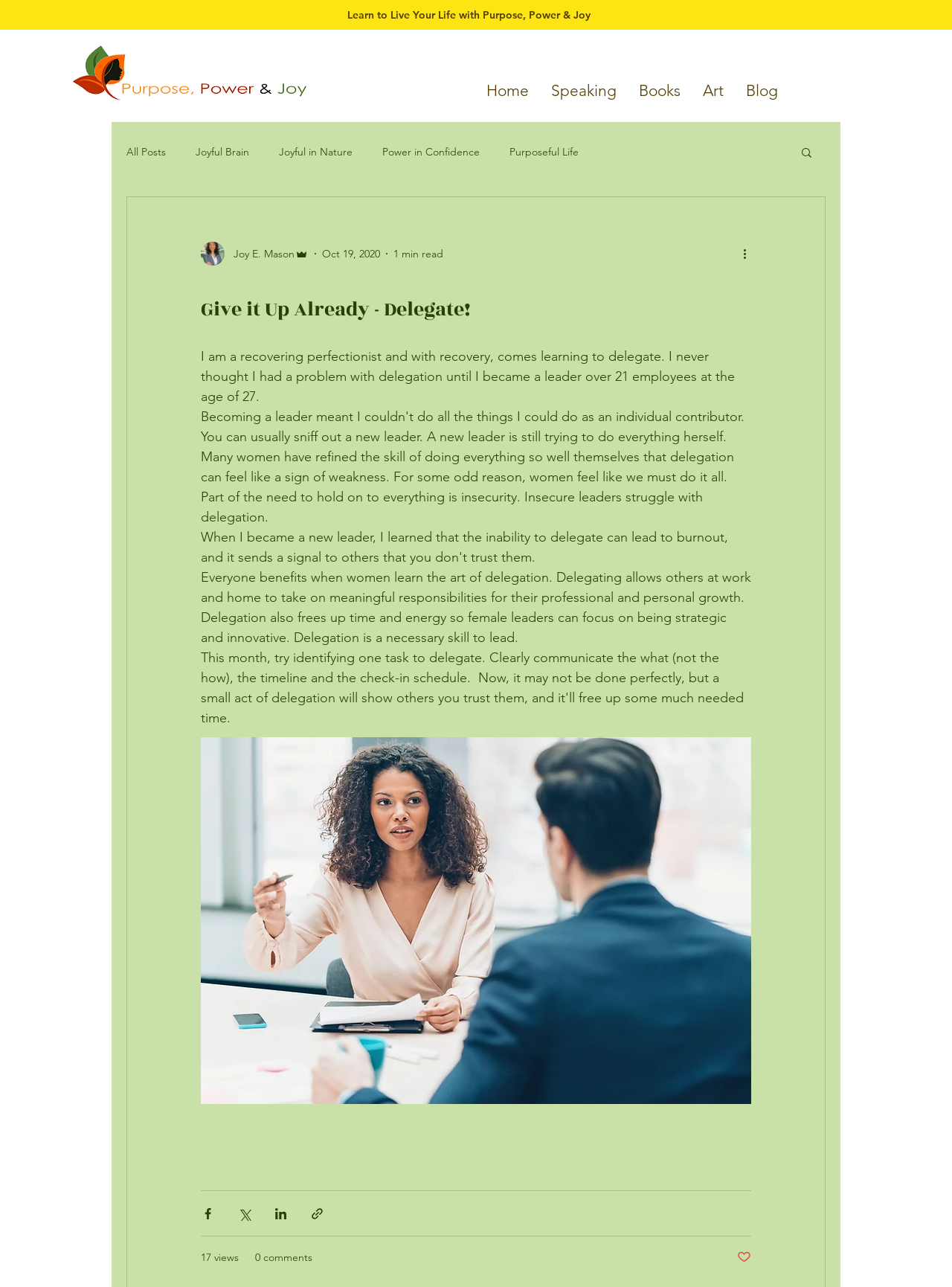Please find and generate the text of the main heading on the webpage.

Give it Up Already - Delegate!